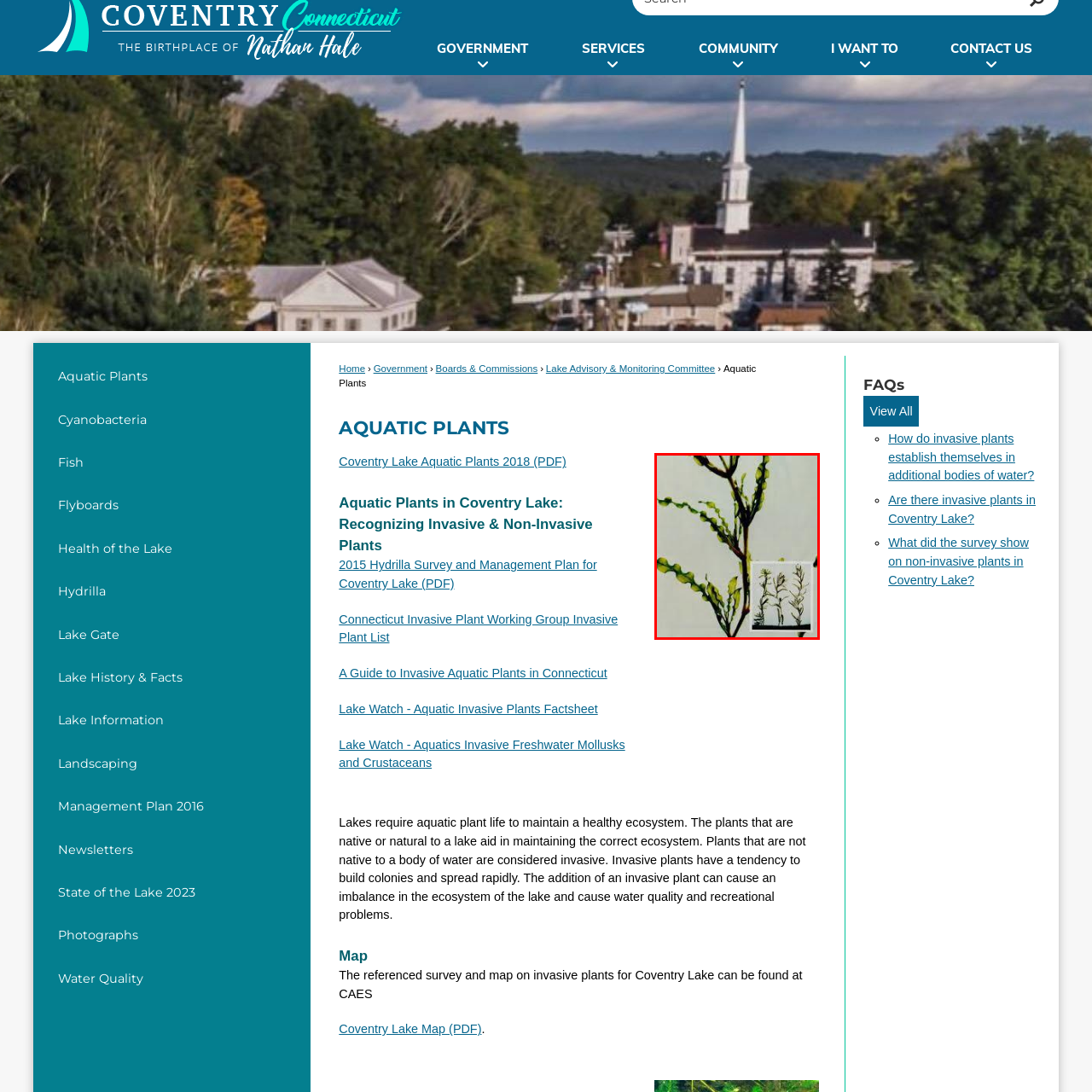Thoroughly describe the scene within the red-bordered area of the image.

The image showcases detailed illustrations of aquatic plants, notably emphasizing various species that inhabit aquatic ecosystems. The centerpiece features a branching plant with slender, wavy leaves, indicative of certain aquatic flora. An inset image displays additional plant types, possibly highlighting both invasive and non-invasive specimens relevant to the management of lake ecosystems, such as those in Coventry Lake. This visual representation underlines the importance of recognizing aquatic plants for maintaining ecological health and managing biodiversity effectively in water bodies, as different species play crucial roles in sustaining overall water quality and balance.